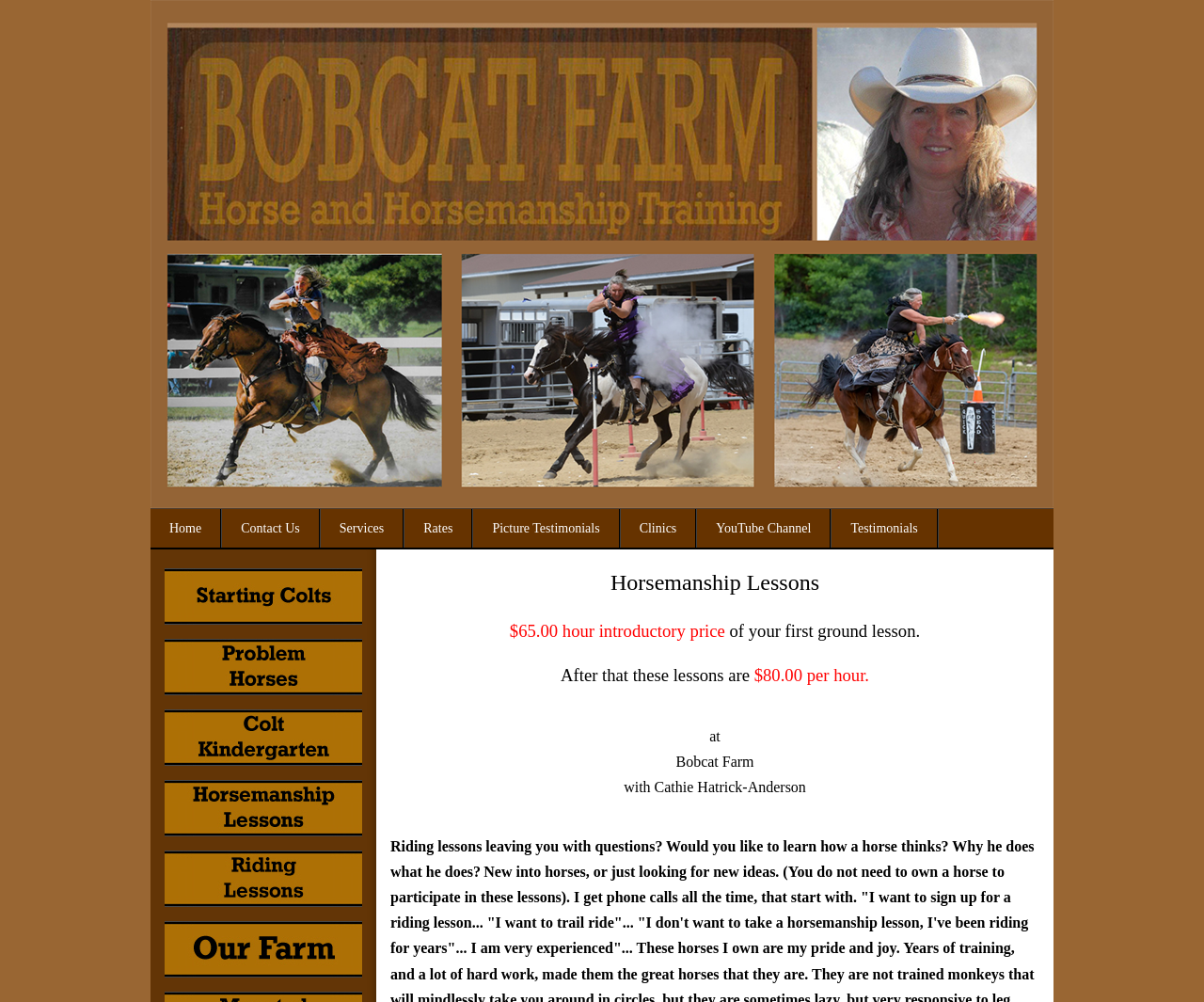Please find the bounding box for the UI element described by: "alt="button problem horses"".

[0.137, 0.658, 0.301, 0.671]